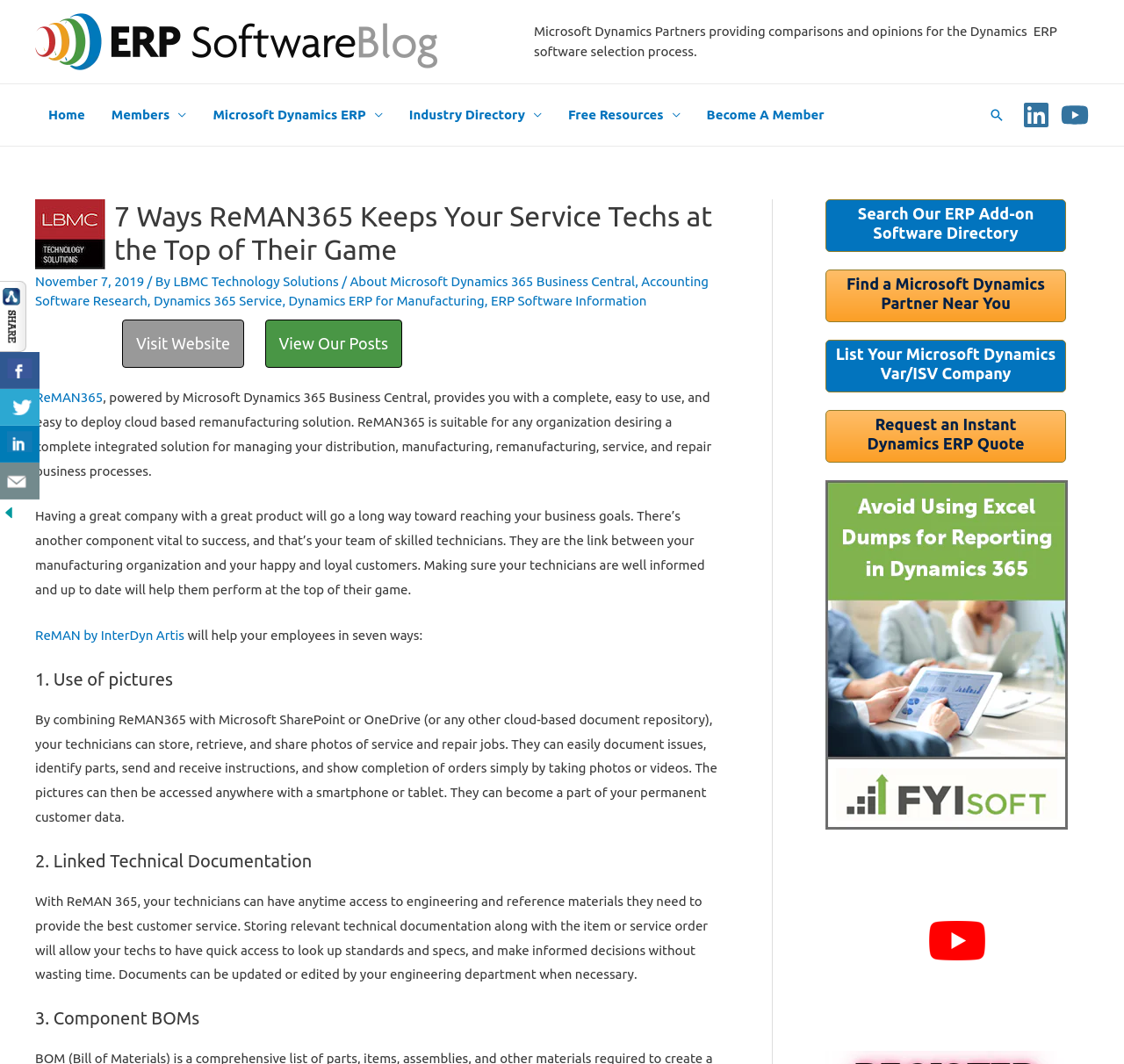Deliver a detailed narrative of the webpage's visual and textual elements.

This webpage is about ReMAN365, a complete integrated solution for managing distribution, manufacturing, remanufacturing, service, and repair business processes. At the top left corner, there is a logo of "ERP Software Blog" with a link to the blog. Next to it, there is a navigation menu with links to "Home", "Members", "Microsoft Dynamics ERP", "Industry Directory", "Free Resources", and "Become A Member". 

On the top right corner, there are social media links to "Linkedin" and "YouTube", each with an image. Below the navigation menu, there is a header section with a logo of "LBMC Technology Solutions" and a heading that reads "7 Ways ReMAN365 Keeps Your Service Techs at the Top of Their Game". The heading is followed by a subheading with the date "November 7, 2019" and links to the author "LBMC Technology Solutions" and related topics.

The main content of the webpage is divided into sections. The first section describes ReMAN365, stating that it provides a complete, easy to use, and easy to deploy cloud-based remanufacturing solution. The section also mentions that having a great team of skilled technicians is vital to success, and that ReMAN365 can help them perform at the top of their game.

The following sections are numbered from 1 to 3, each describing a way that ReMAN365 can help technicians. The first way is by using pictures to document issues, identify parts, and show completion of orders. The second way is by providing linked technical documentation, allowing technicians to access engineering and reference materials anytime. The third way is by using component BOMs.

On the right side of the webpage, there are complementary sections with links to "Search Our ERP Add-on Software Directory", "Find a Microsoft Dynamics Partner Near You", "List Your Microsoft Dynamics Var/ISV Company", and "Request an Instant Dynamics ERP Quote". There are also links to "FYIsoft" and a YouTube video player.

At the bottom of the webpage, there is a section that allows users to share the content with their friends on social media platforms like Facebook, Twitter, and Linkedin.